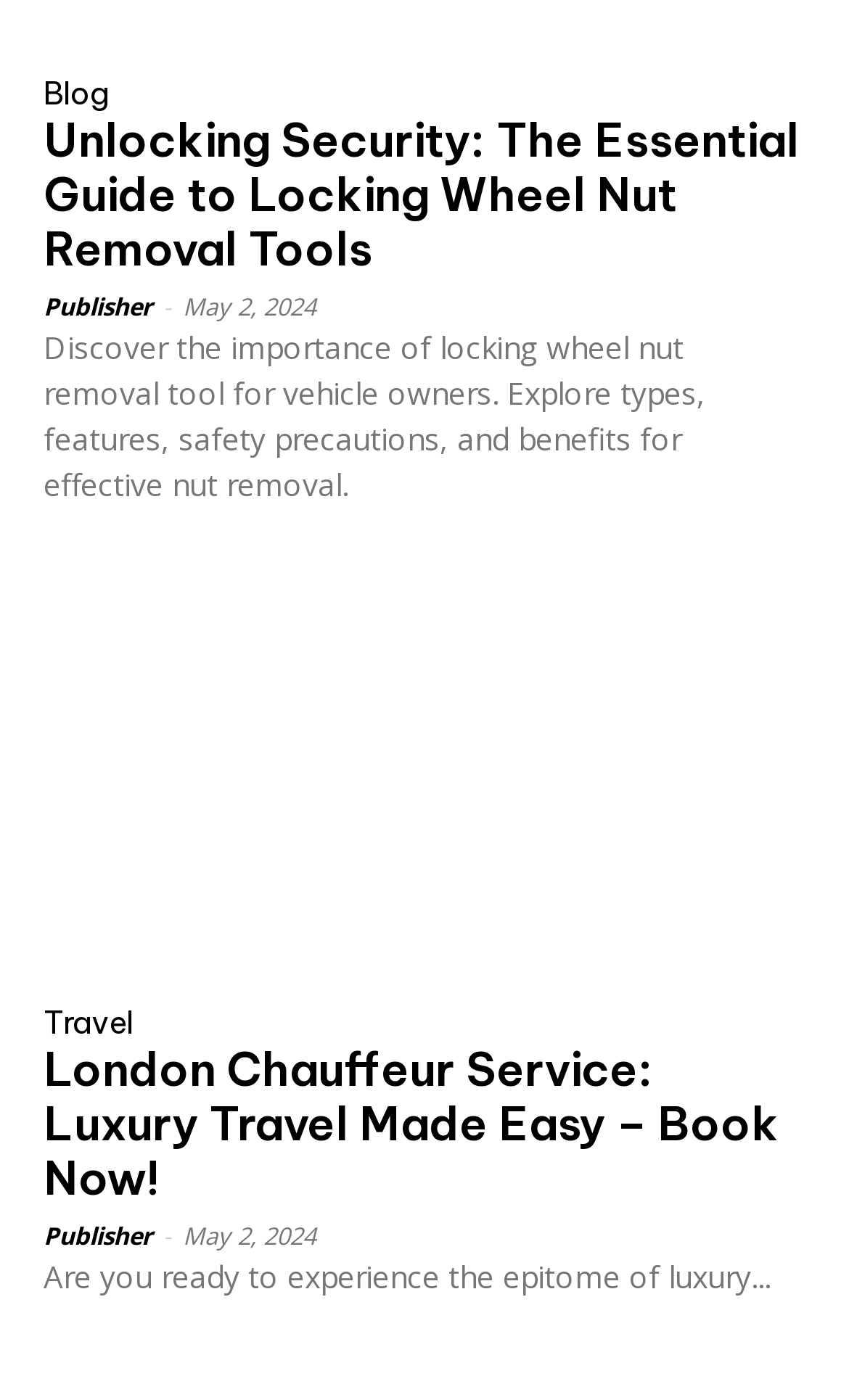Give a short answer to this question using one word or a phrase:
What is the date of the latest article?

May 2, 2024